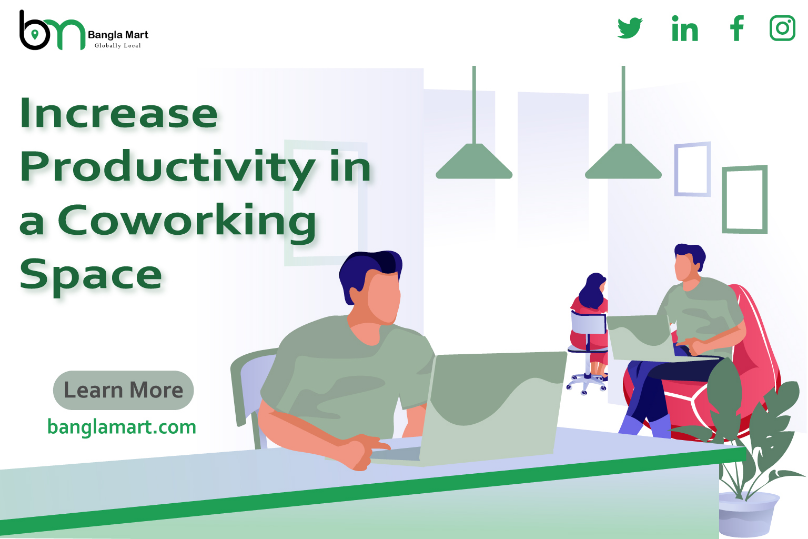Break down the image and describe every detail you can observe.

The image promotes the theme of enhancing productivity within a coworking space, featuring a visually engaging design. It showcases two individuals actively working at modern desks, emphasizing collaboration and a vibrant work environment. The workspace includes elements like stylish hanging lights and potted plants, contributing to a refreshing atmosphere. Prominently displayed is the message “Increase Productivity in a Coworking Space,” with a clear call to action encouraging viewers to “Learn More” about the services provided by Bangla Mart, linking to their website. The overall aesthetic suggests a balance between professionalism and creativity, inviting small businesses to explore the advantages of coworking facilities.